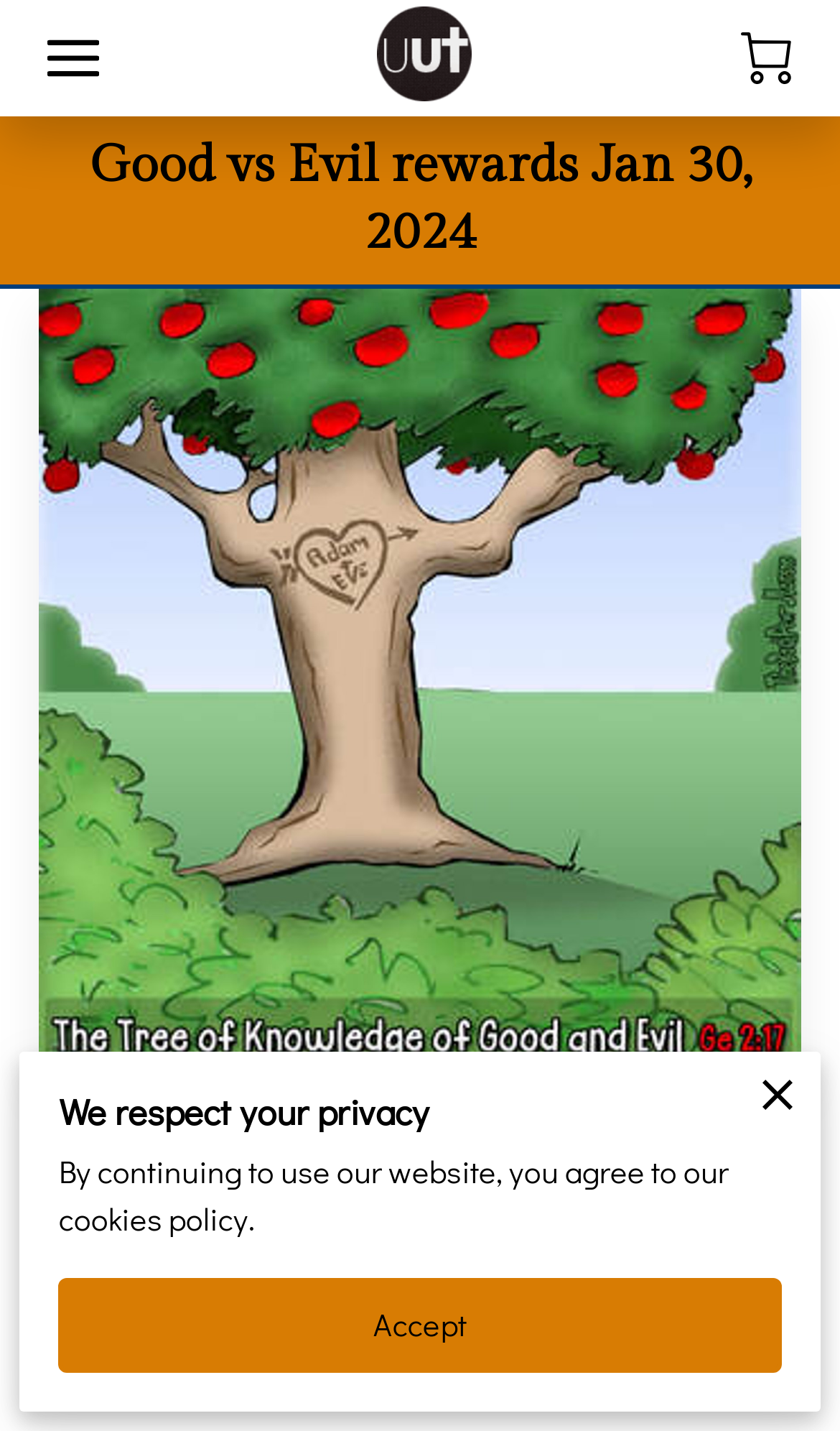Bounding box coordinates are specified in the format (top-left x, top-left y, bottom-right x, bottom-right y). All values are floating point numbers bounded between 0 and 1. Please provide the bounding box coordinate of the region this sentence describes: Read more...

None